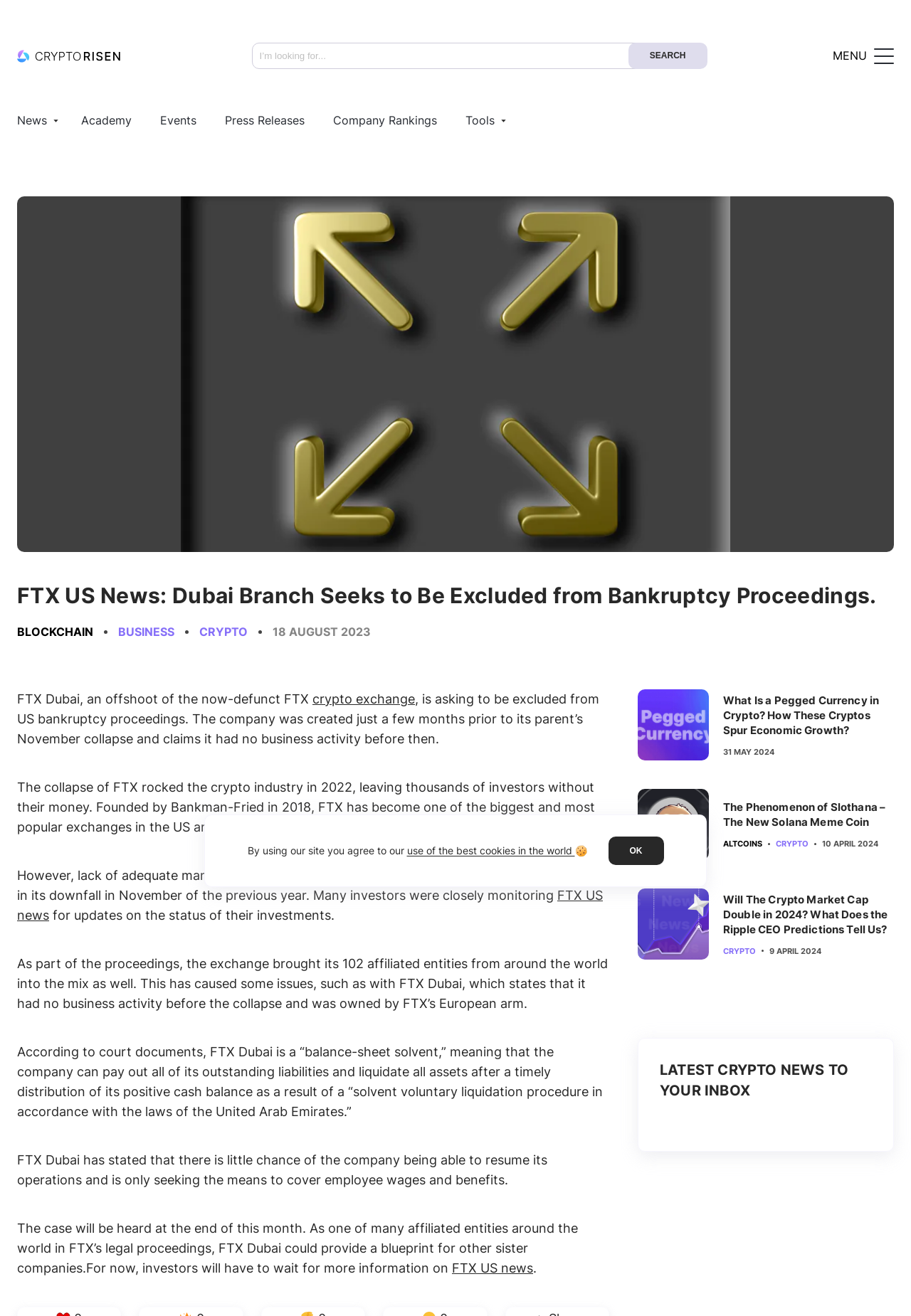Please identify the bounding box coordinates of the area that needs to be clicked to follow this instruction: "learn about Academy".

[0.089, 0.086, 0.145, 0.097]